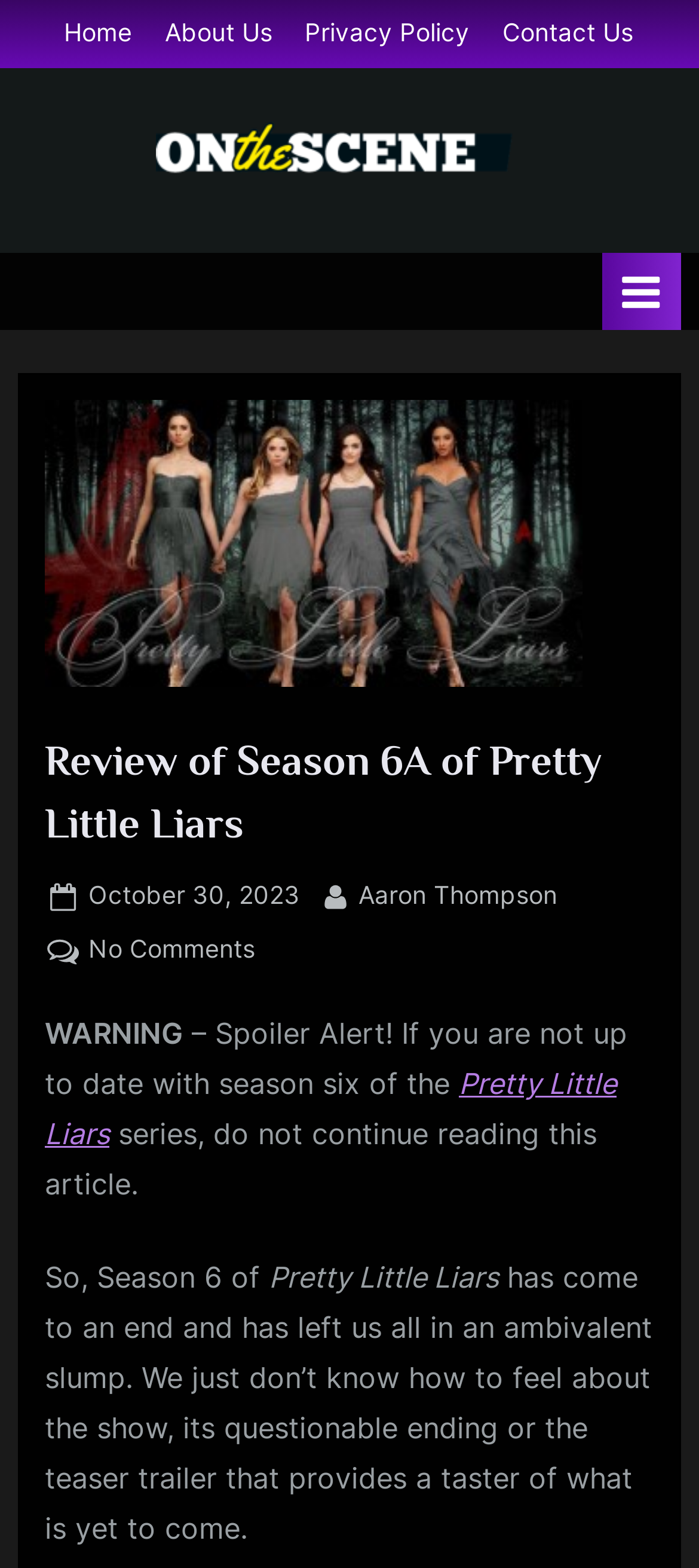How many menu items are in the top menu?
Based on the visual details in the image, please answer the question thoroughly.

I found the answer by looking at the top navigation bar, where I saw a list of links with the text 'Home', 'About Us', 'Privacy Policy', and 'Contact Us'. These links are located in the top menu, and there are 4 of them.